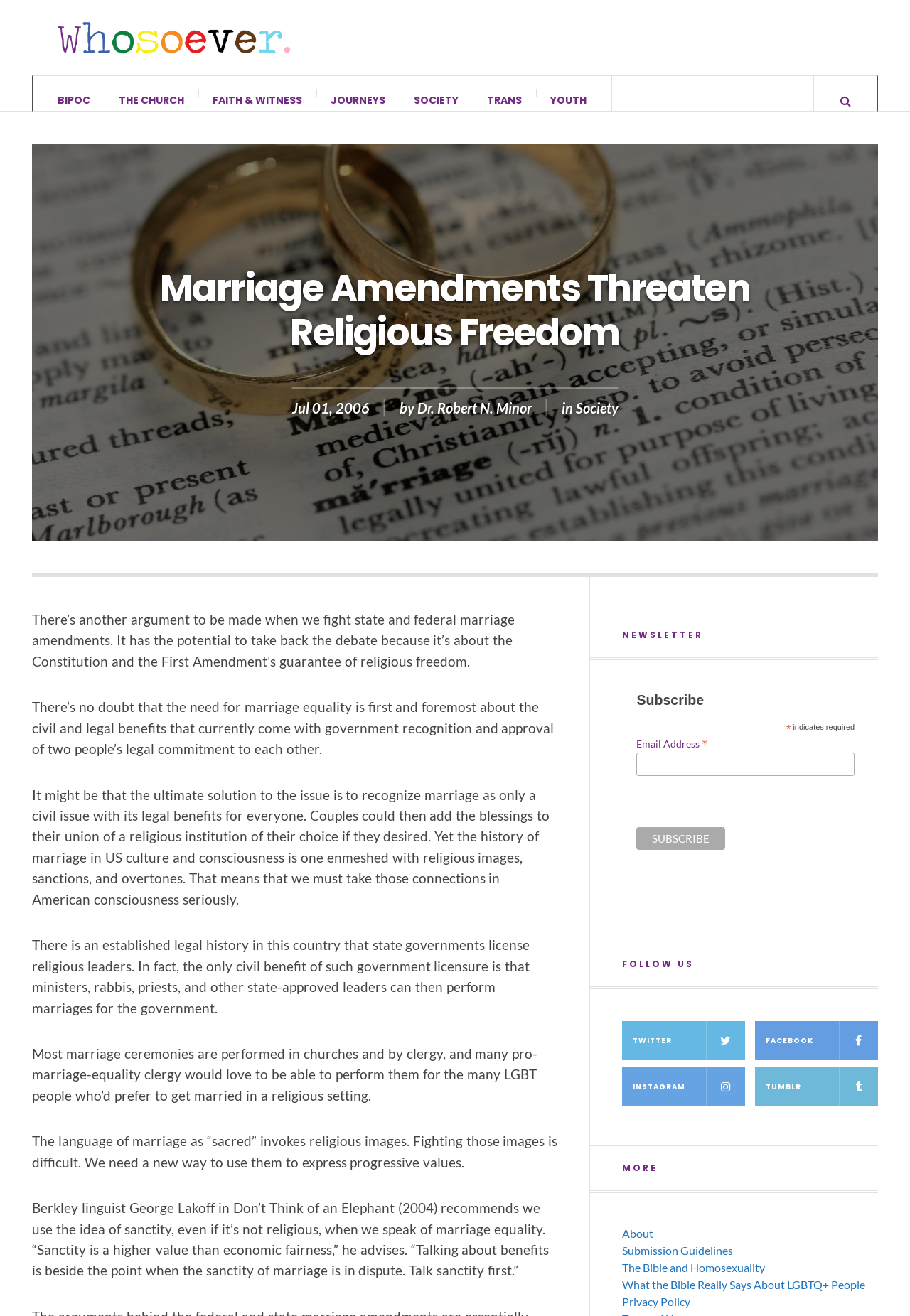Please identify the bounding box coordinates of the area that needs to be clicked to fulfill the following instruction: "Read the news about Bulgarians living abroad."

None